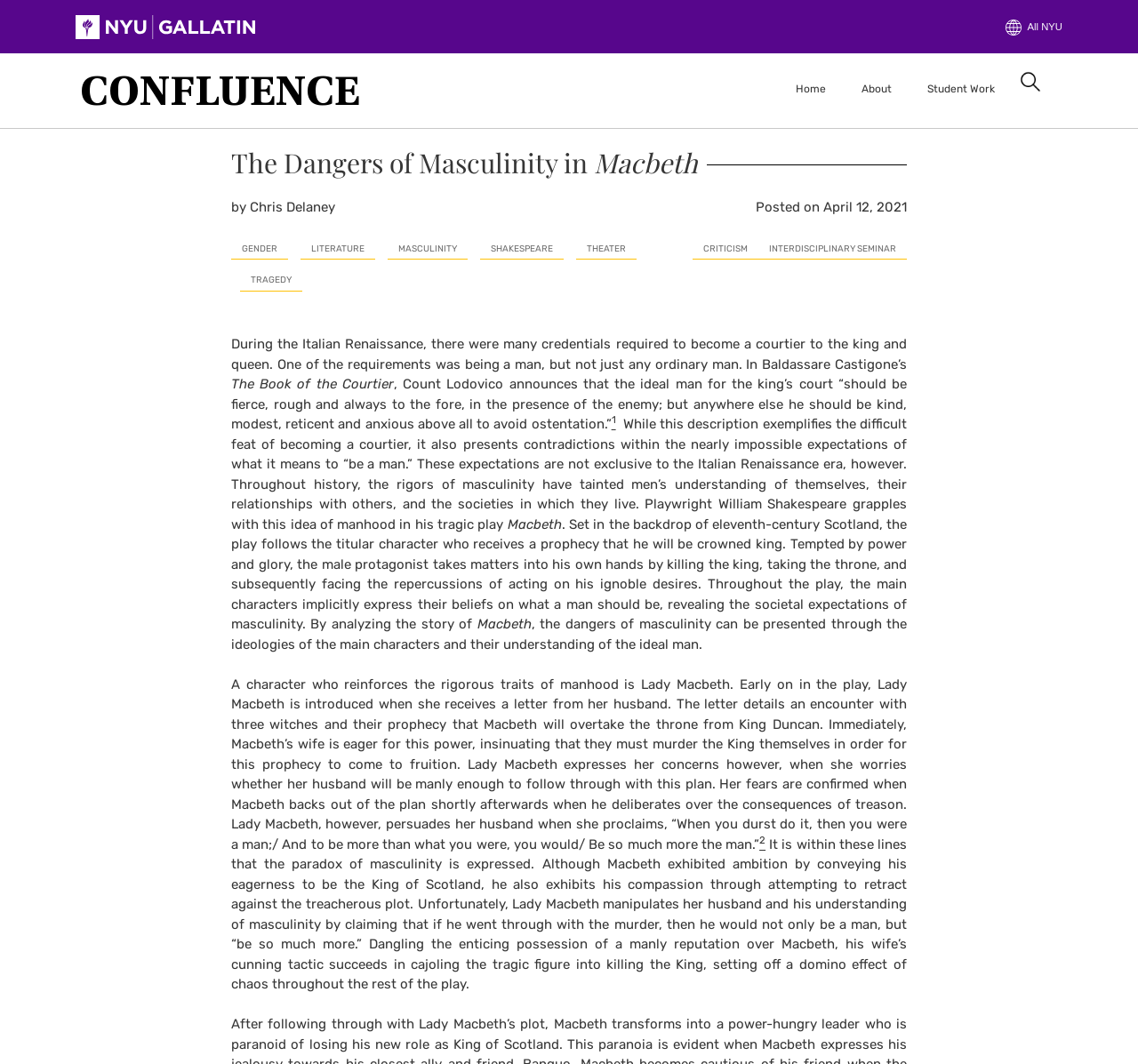Please provide a one-word or short phrase answer to the question:
What is the name of the play discussed in the article?

Macbeth